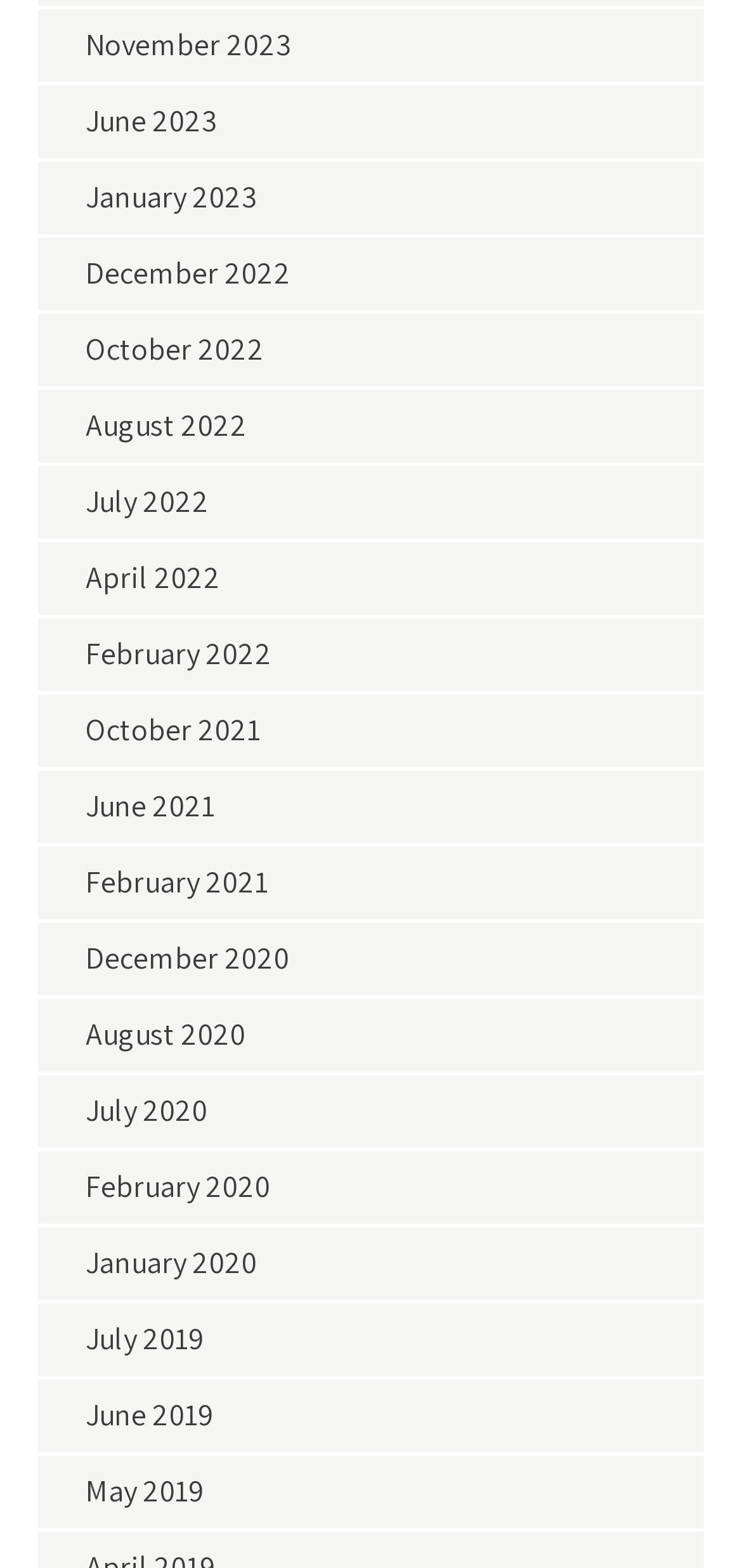Locate the bounding box coordinates of the item that should be clicked to fulfill the instruction: "browse October 2022".

[0.115, 0.21, 0.356, 0.235]